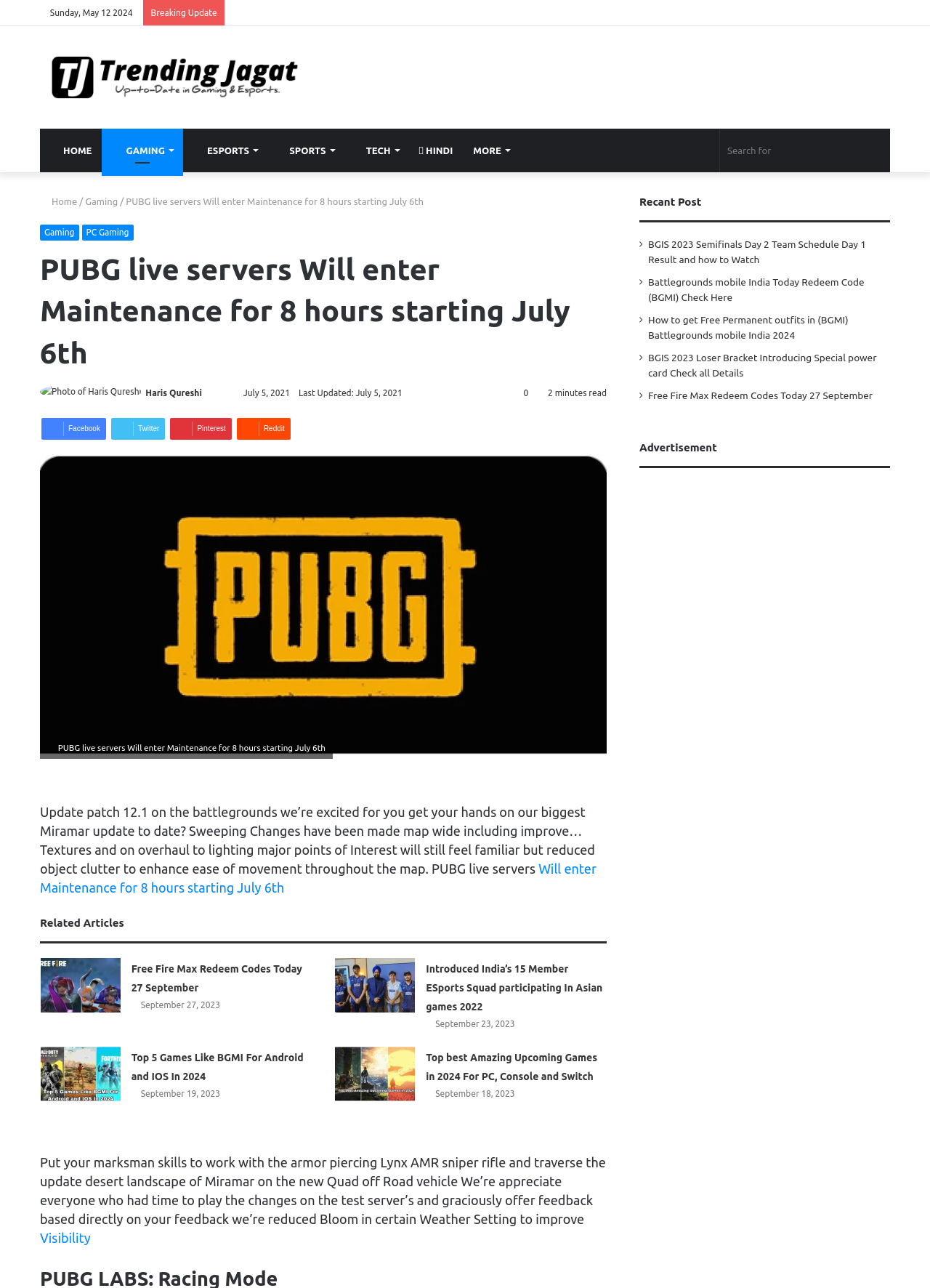Using the element description Esports, predict the bounding box coordinates for the UI element. Provide the coordinates in (top-left x, top-left y, bottom-right x, bottom-right y) format with values ranging from 0 to 1.

[0.197, 0.1, 0.288, 0.134]